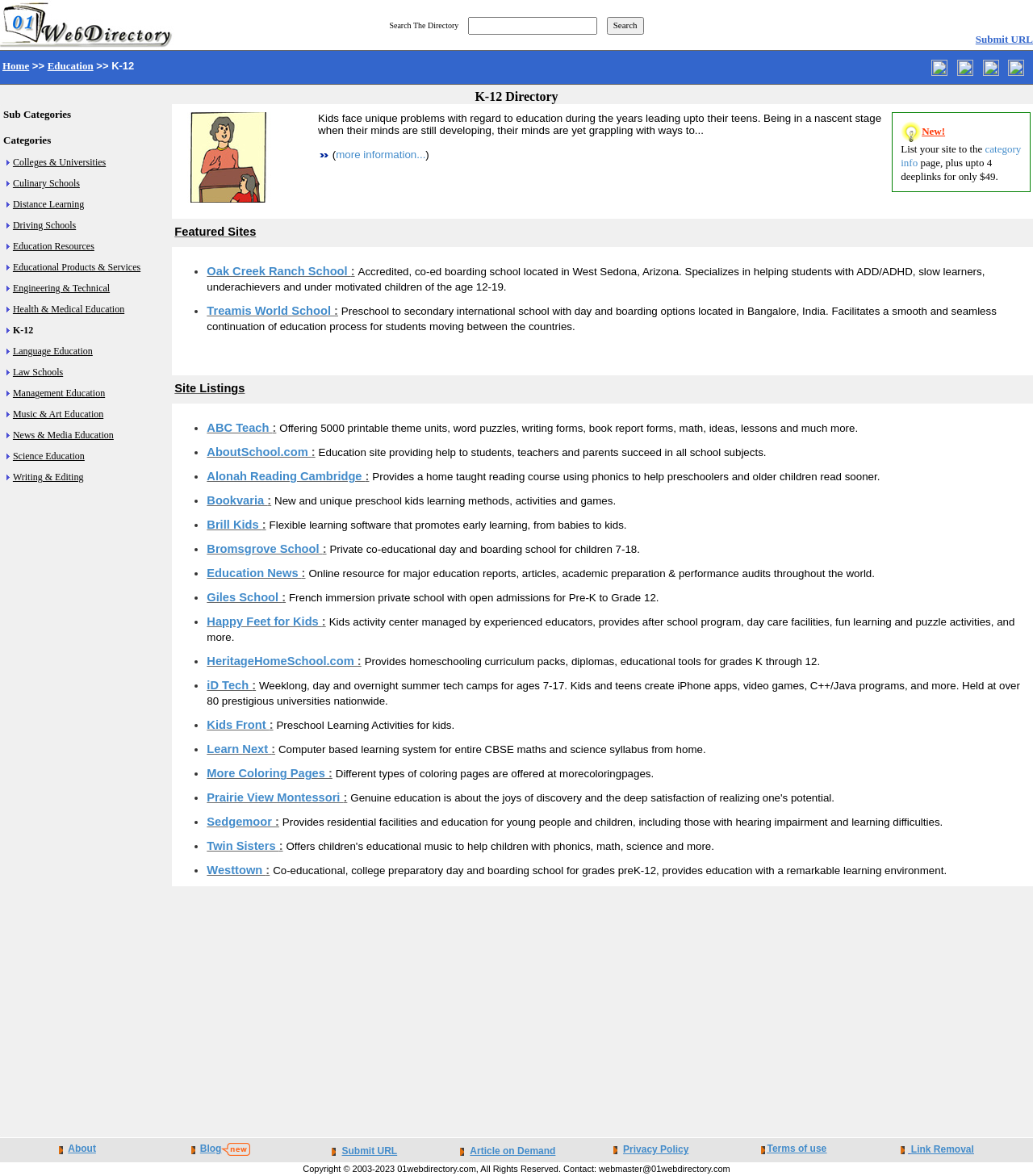Offer a meticulous caption that includes all visible features of the webpage.

This webpage is a directory for K-12 education, featuring various resources and listings for schools, educational products, and services. At the top, there is a search bar with a "Search" button, allowing users to search the directory. Below the search bar, there are links to "Home", "Education", and "K-12" categories, as well as social media links to Twitter, Facebook, Pinterest, and RSS.

On the left side of the page, there is a list of subcategories, including "Colleges & Universities", "Culinary Schools", "Distance Learning", and many others. Each subcategory has a small icon next to it.

In the main content area, there is a brief article discussing the challenges faced by kids in their pre-teen years and the importance of education during this stage. Below the article, there is a call-to-action to list a site on the directory, with a "New!" label and a description of the benefits.

Further down, there is a section titled "Featured Sites", which lists two schools: Oak Creek Ranch School and Treamis World School. Each listing includes a brief description of the school and its specialties.

Finally, there is a section titled "Site Listings", which appears to be a list of additional sites, although the content is not fully visible in this screenshot.